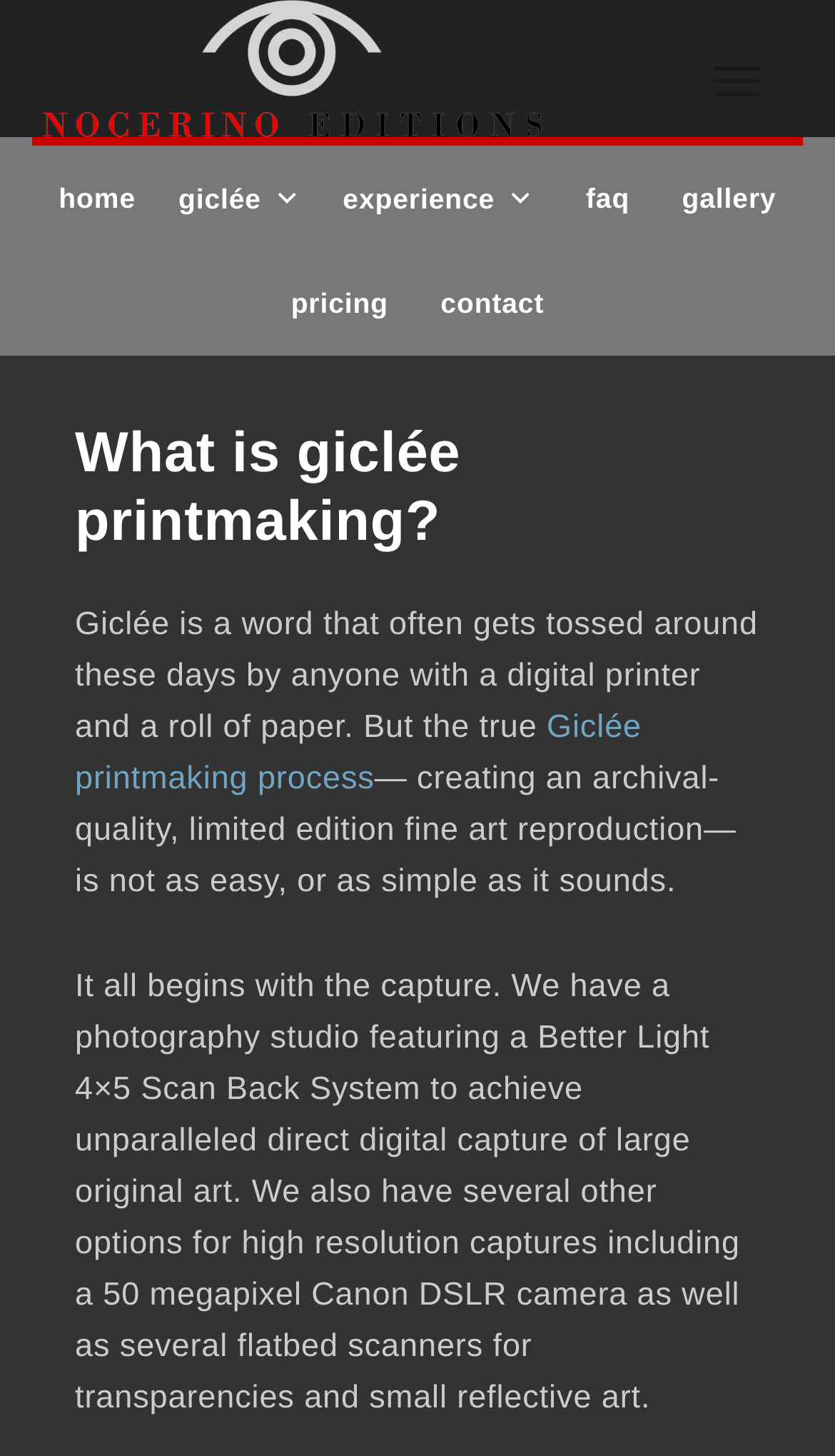What is the name of the company?
Please answer the question with as much detail as possible using the screenshot.

The company name is obtained from the top-left corner of the webpage, where the logo and the company name 'Nocerino Editions' are displayed.